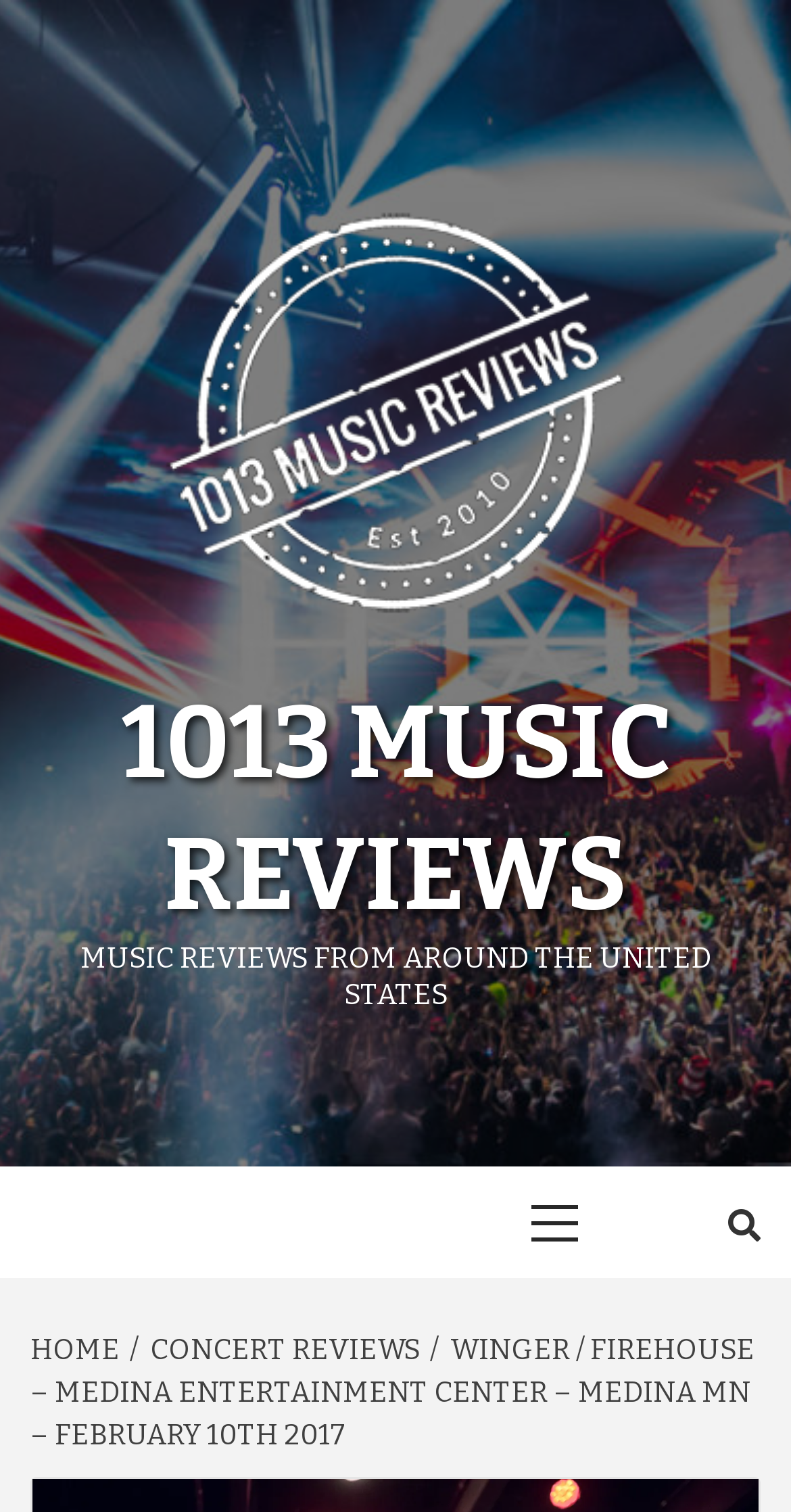Highlight the bounding box of the UI element that corresponds to this description: "Home".

[0.038, 0.882, 0.164, 0.905]